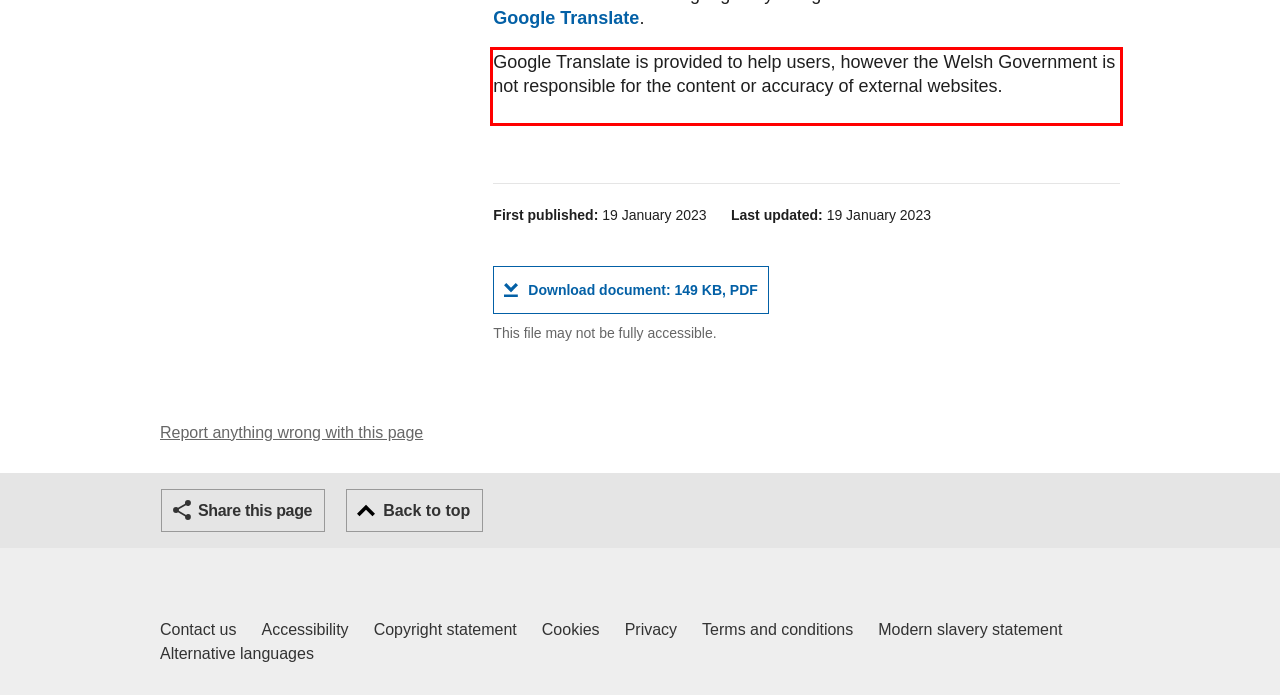By examining the provided screenshot of a webpage, recognize the text within the red bounding box and generate its text content.

Google Translate is provided to help users, however the Welsh Government is not responsible for the content or accuracy of external websites.